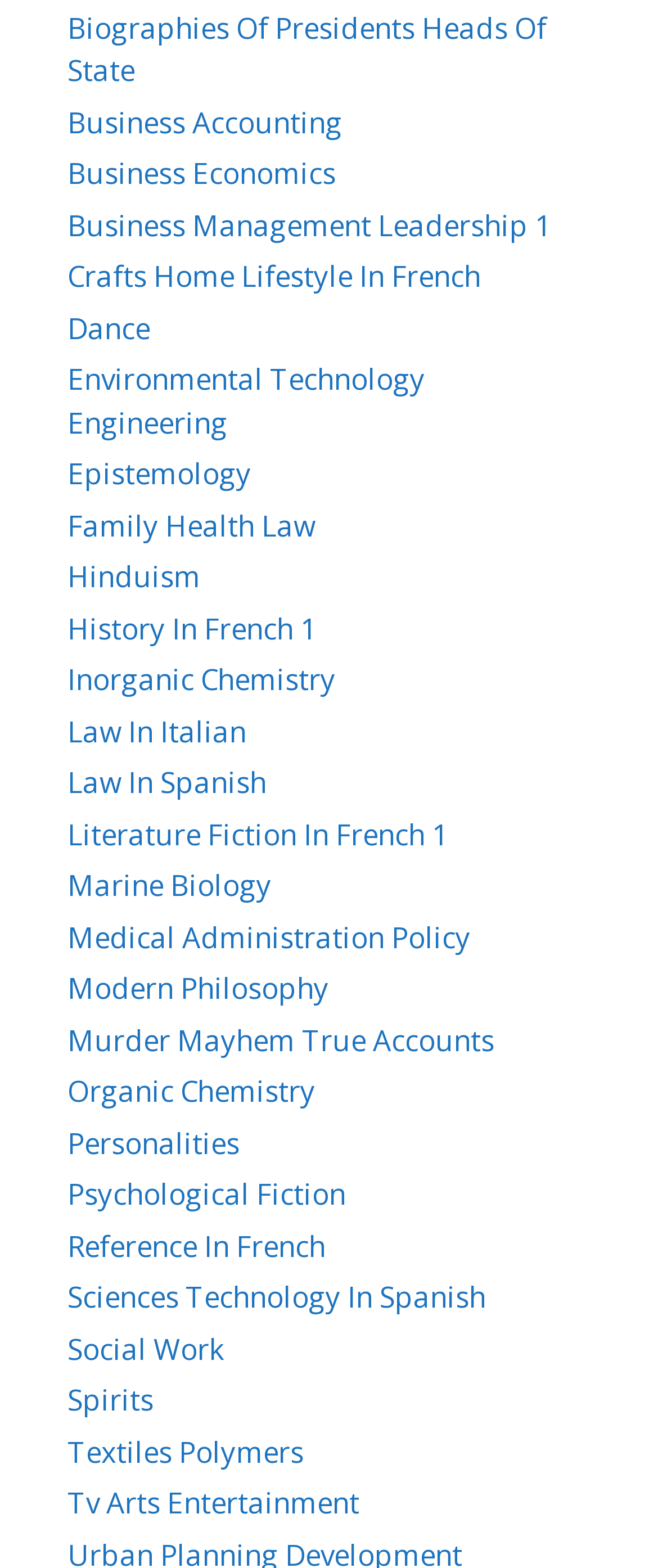Is there a link about law in a language other than English?
Based on the screenshot, respond with a single word or phrase.

Yes